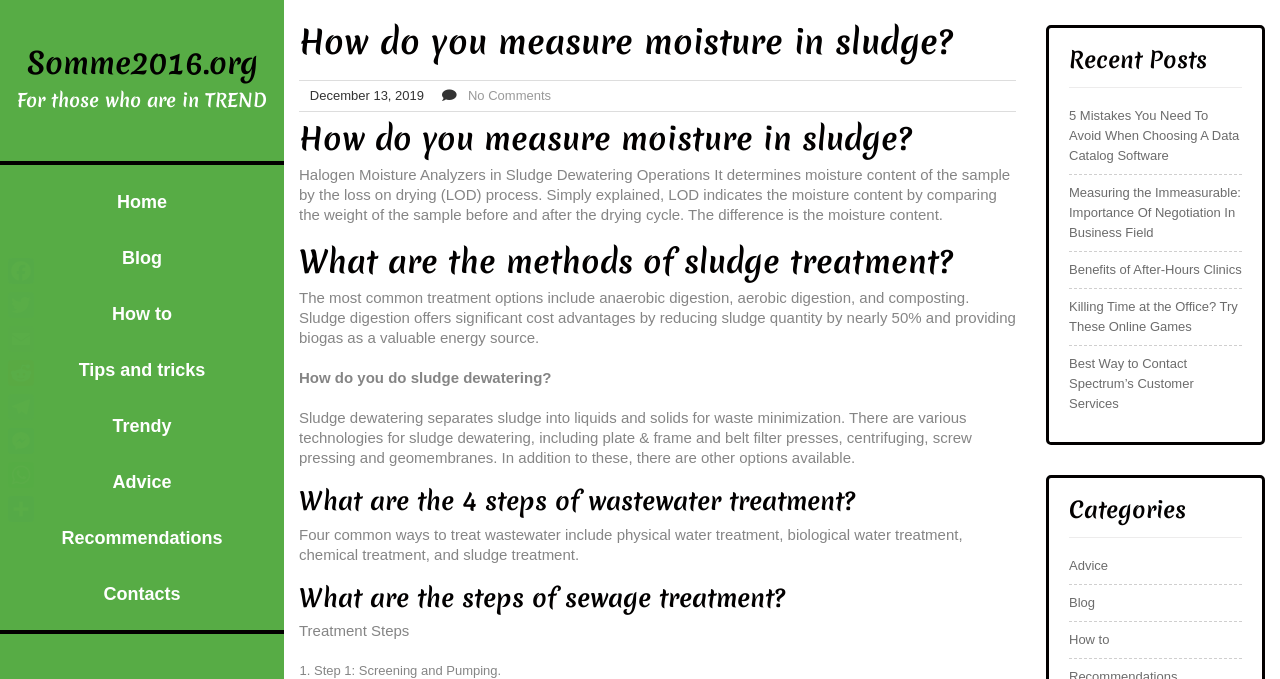Use a single word or phrase to answer this question: 
How many steps are involved in wastewater treatment?

Four